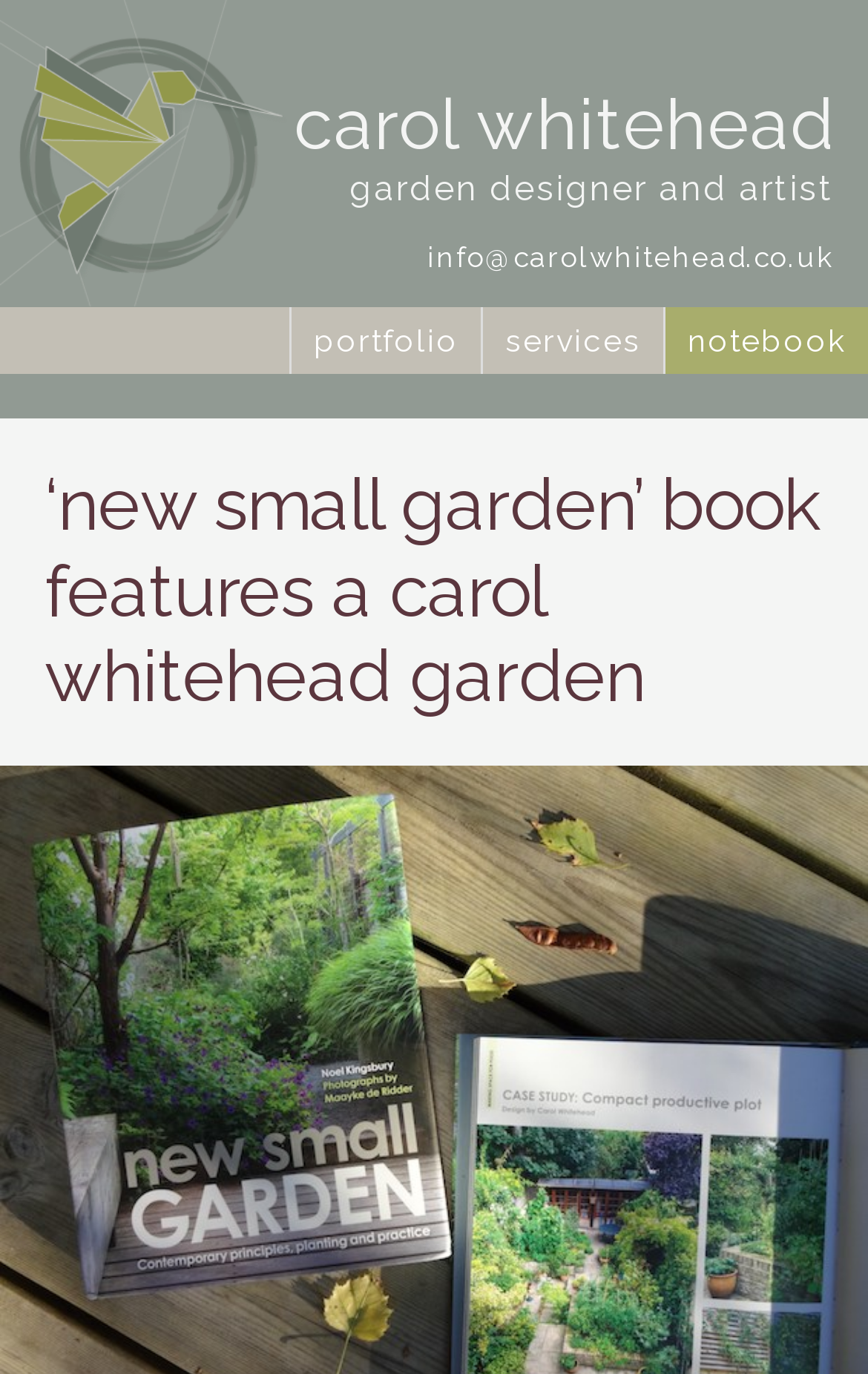Use the information in the screenshot to answer the question comprehensively: What is the title of the book featured on this website?

I found the answer by looking at the heading '‘new small garden’ book features a carol whitehead garden' which indicates that the title of the book is 'new small garden'.